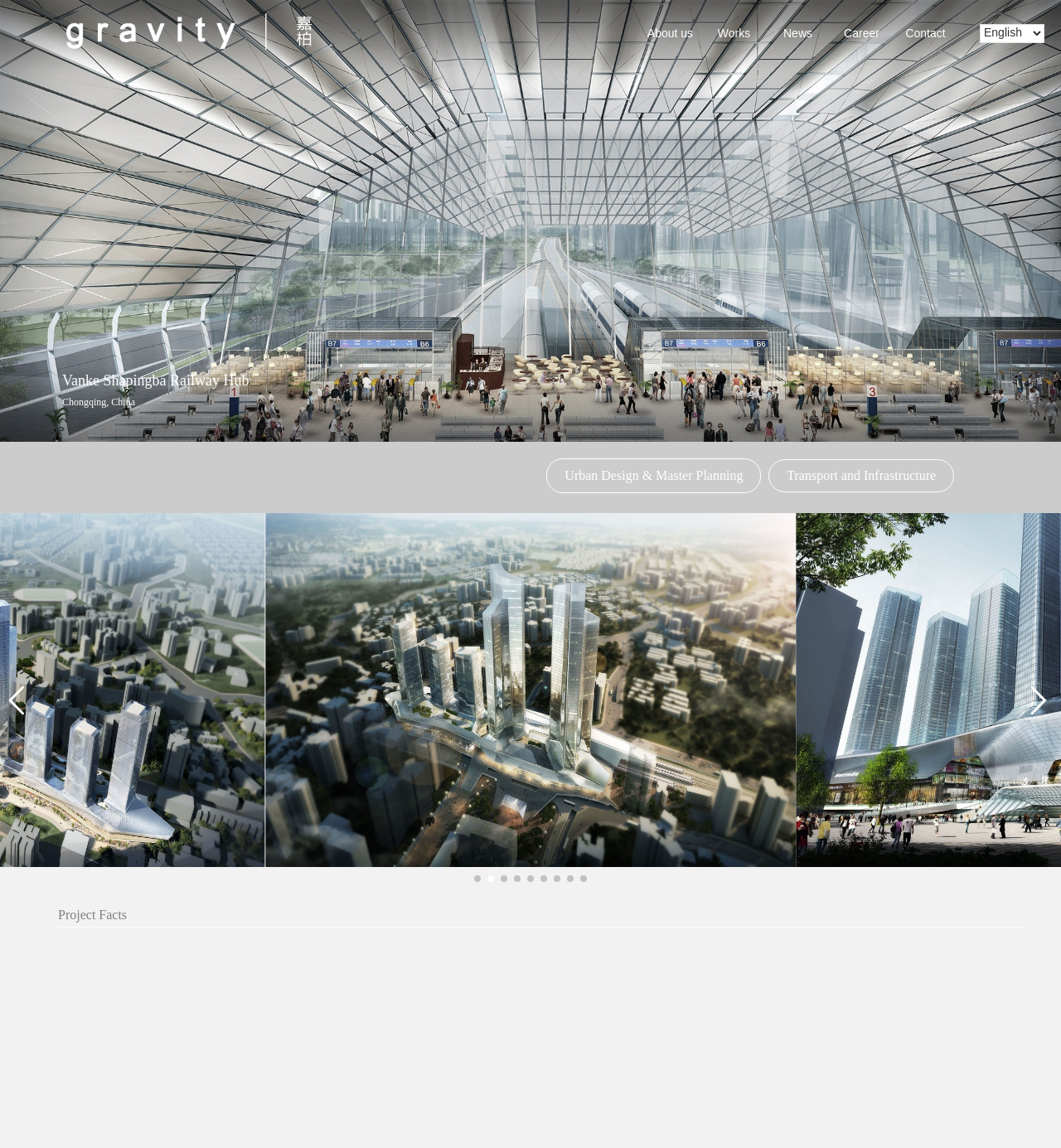Using the given description, provide the bounding box coordinates formatted as (top-left x, top-left y, bottom-right x, bottom-right y), with all values being floating point numbers between 0 and 1. Description: Urban Design & Master Planning

[0.515, 0.4, 0.718, 0.43]